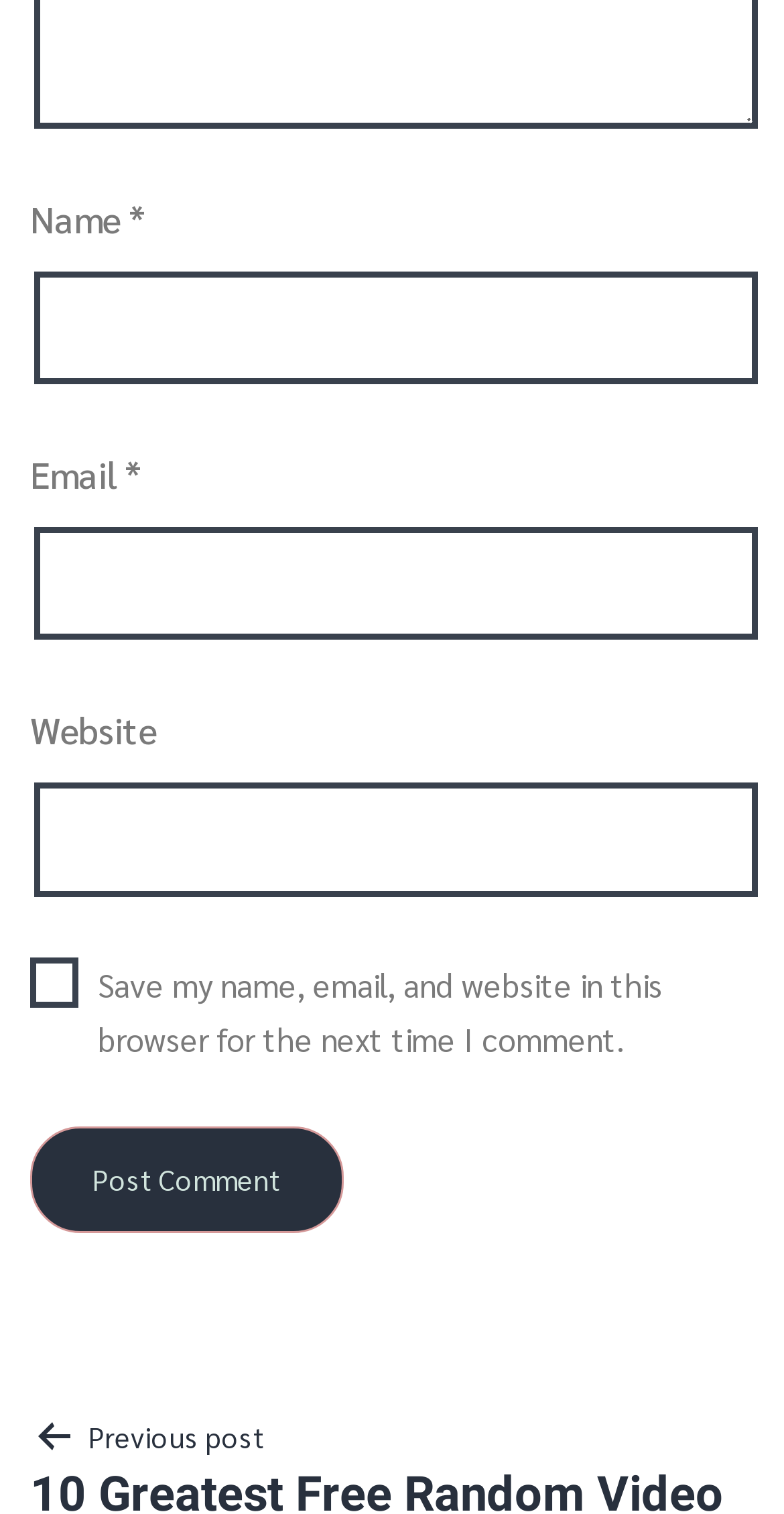What is the label of the button at the bottom?
Please look at the screenshot and answer using one word or phrase.

Post Comment